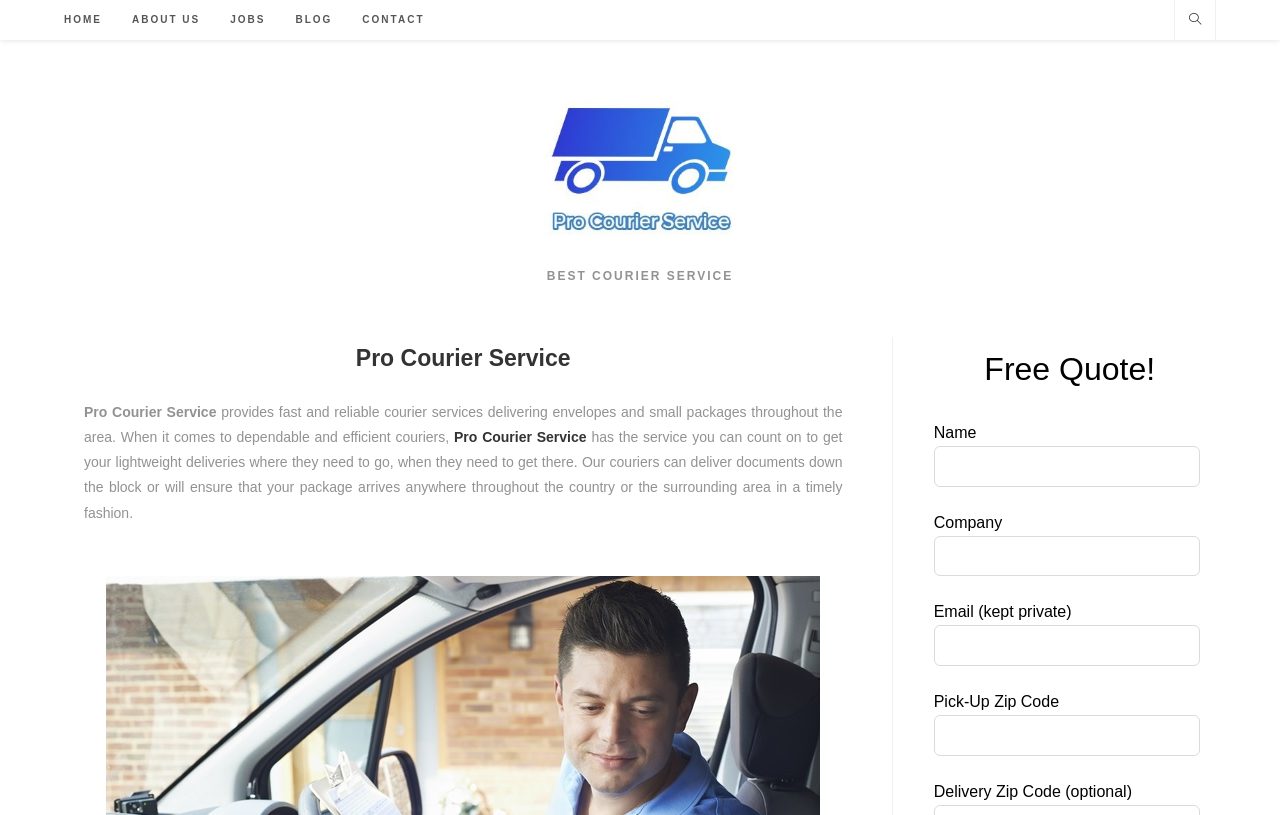Can you provide the bounding box coordinates for the element that should be clicked to implement the instruction: "Request a free quote"?

[0.729, 0.426, 0.942, 0.481]